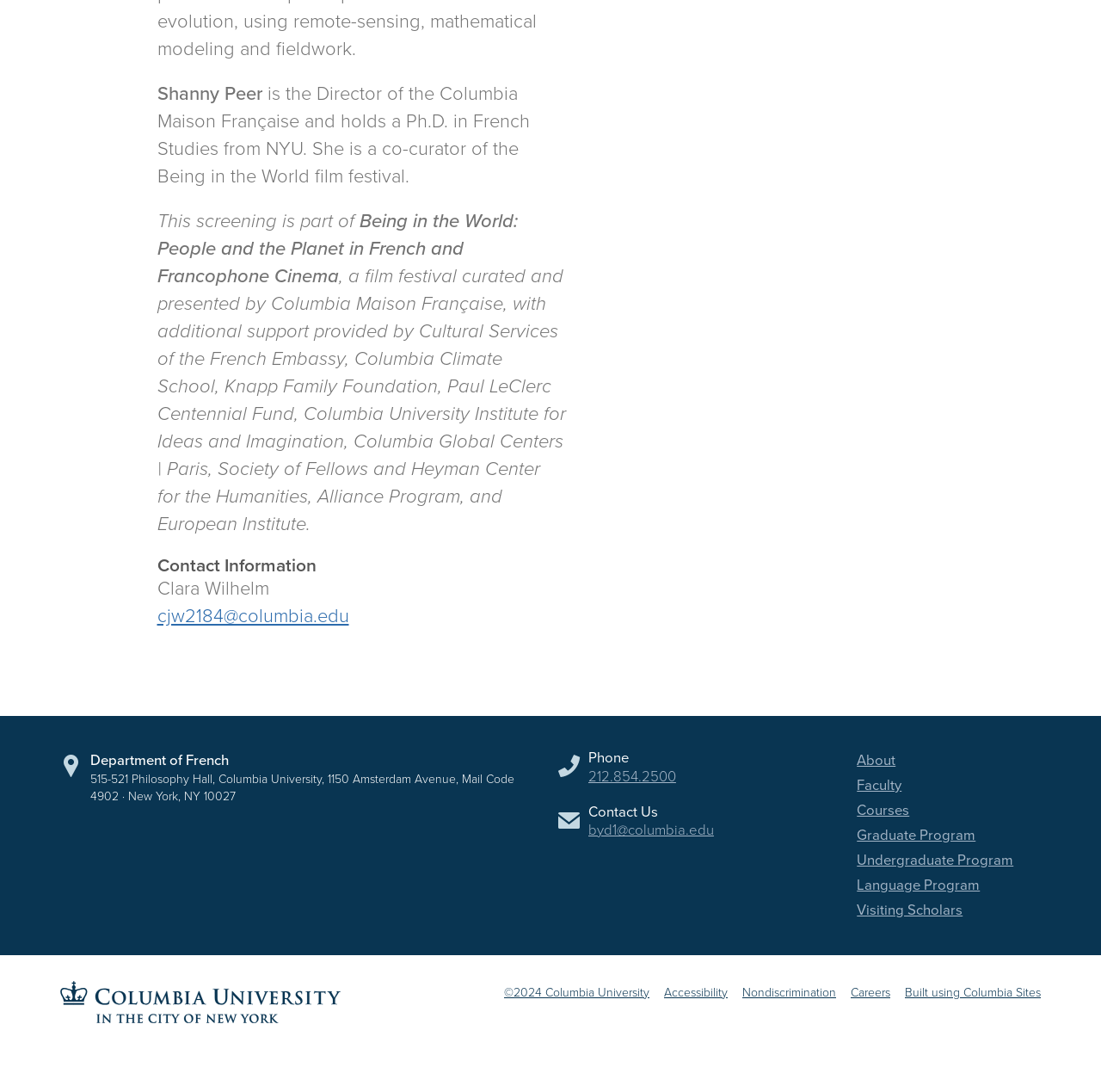Please specify the bounding box coordinates for the clickable region that will help you carry out the instruction: "Visit the Columbia University homepage".

[0.055, 0.898, 0.309, 0.937]